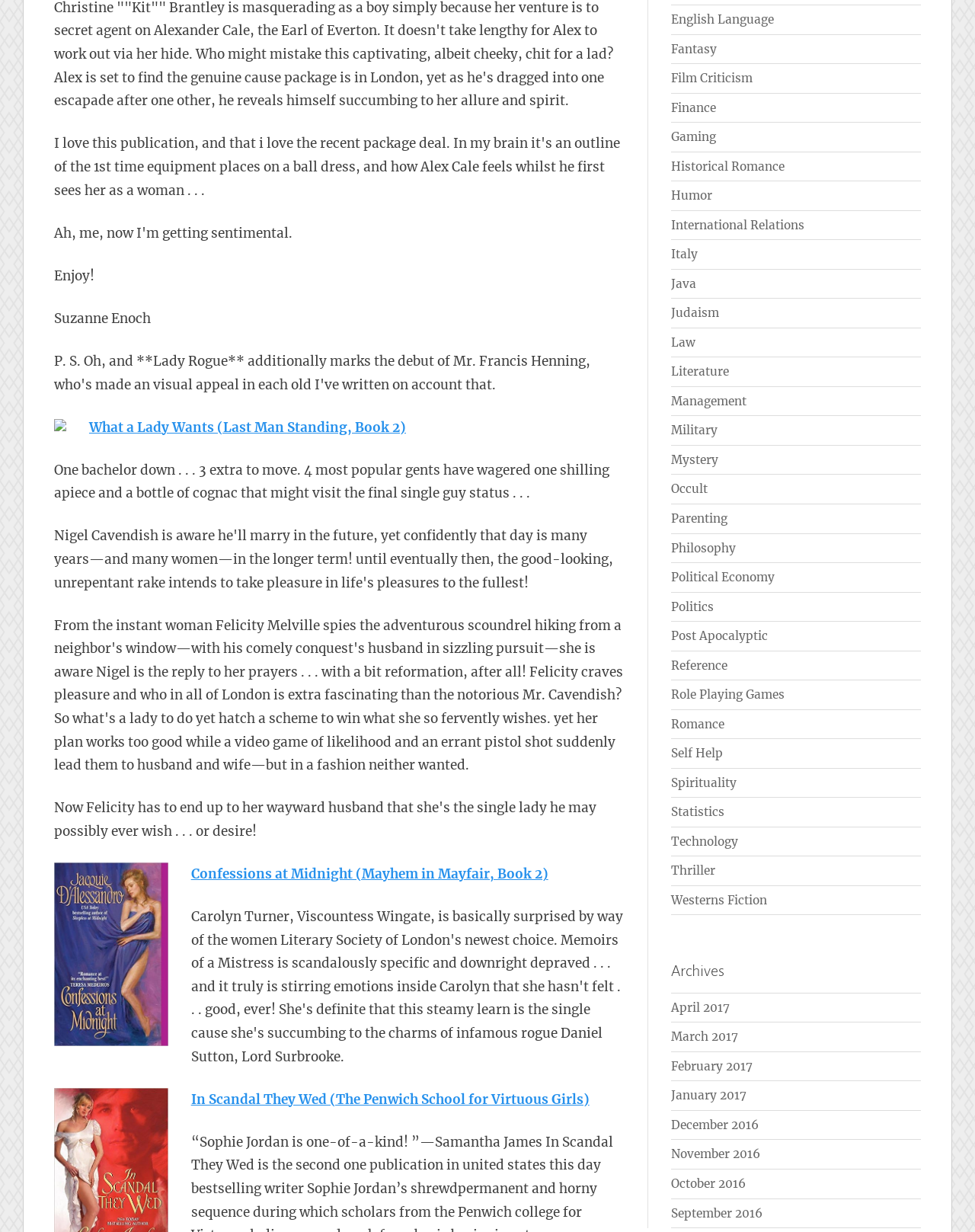What is the earliest archive month?
Using the image as a reference, give an elaborate response to the question.

The earliest archive month is mentioned in the link element with the text 'September 2016', which is the last element in the list of archive months.